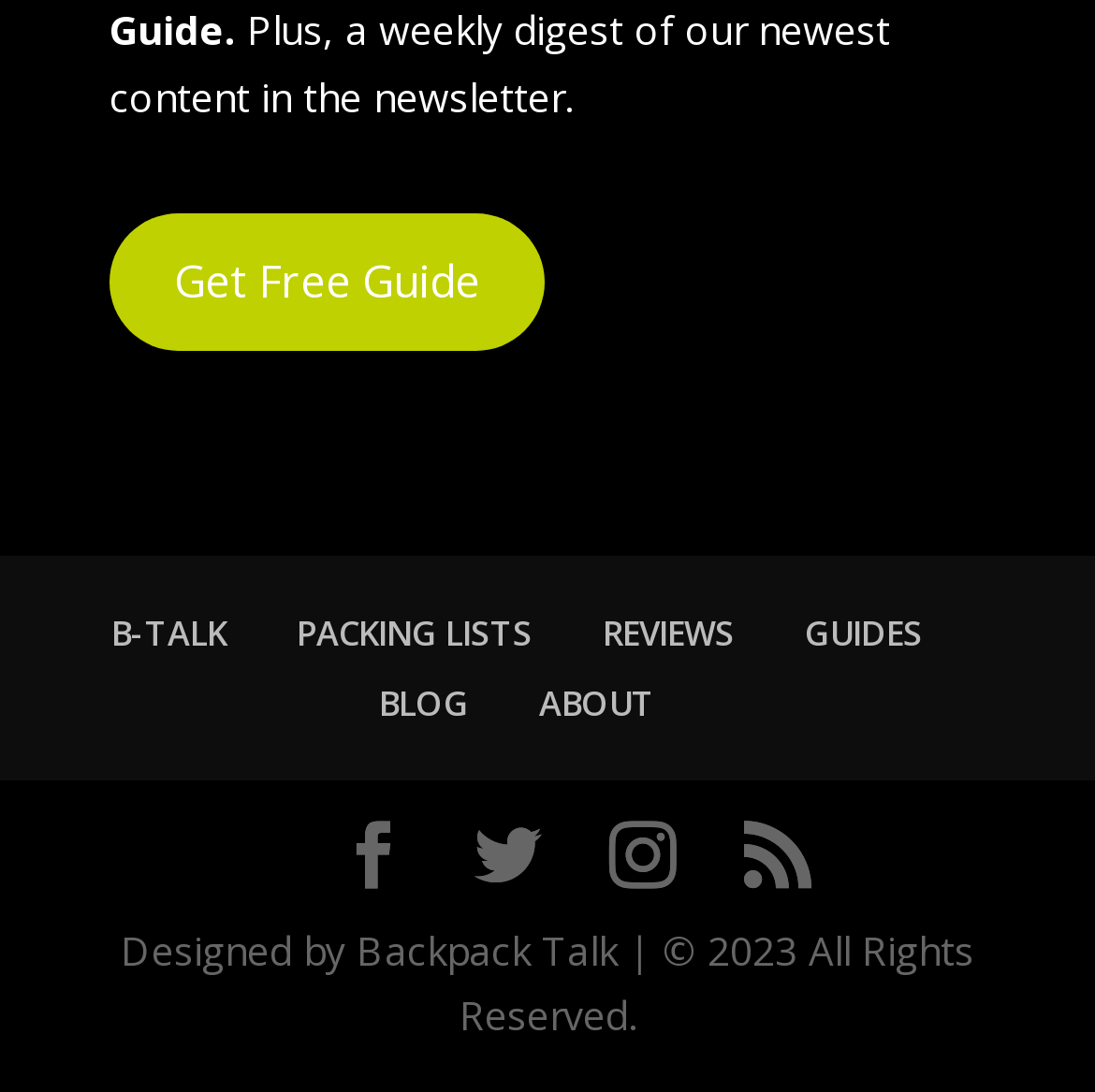Bounding box coordinates must be specified in the format (top-left x, top-left y, bottom-right x, bottom-right y). All values should be floating point numbers between 0 and 1. What are the bounding box coordinates of the UI element described as: ABOUT

[0.492, 0.622, 0.597, 0.666]